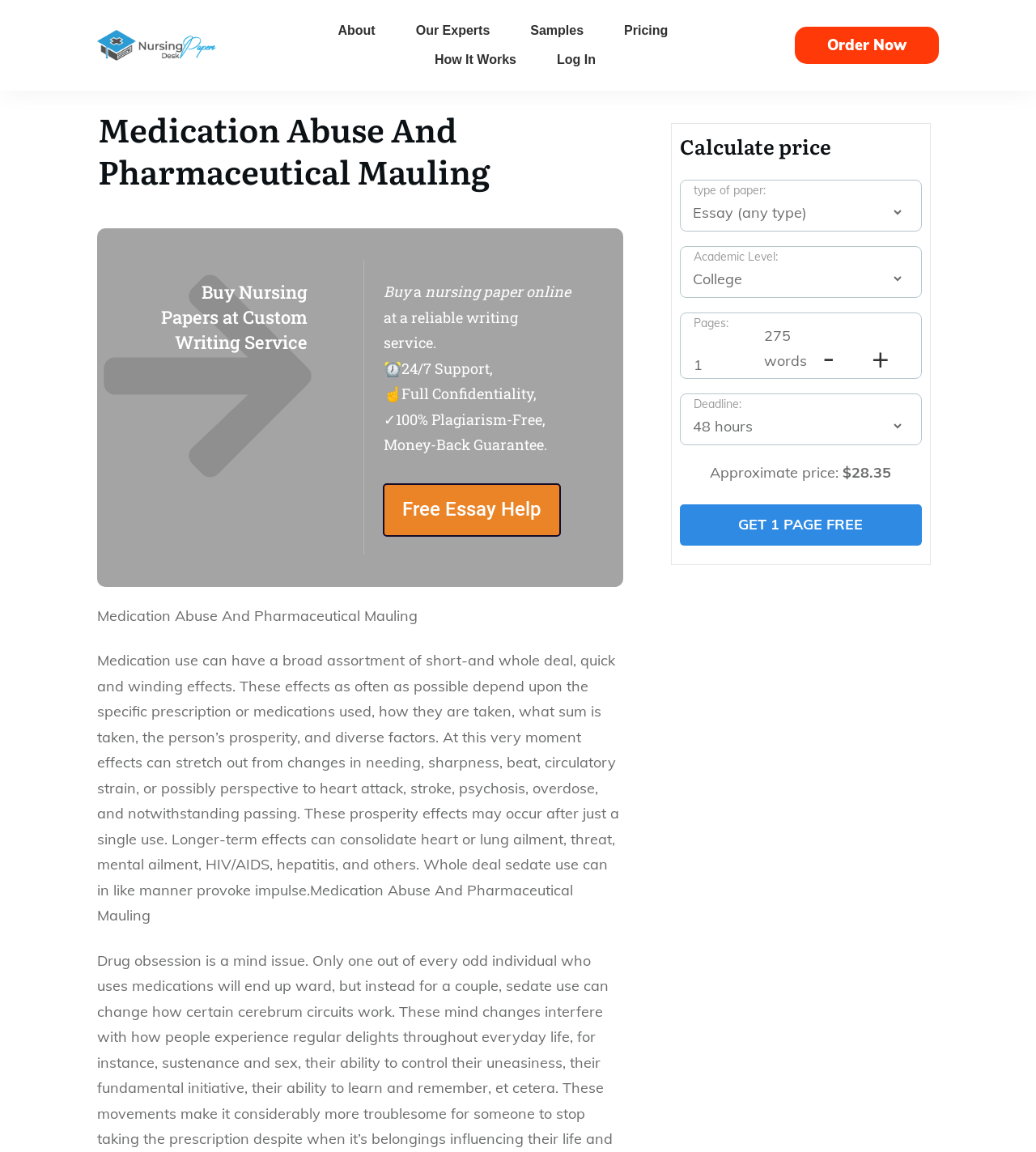Pinpoint the bounding box coordinates of the element that must be clicked to accomplish the following instruction: "Click on the '+' button to increase the page count". The coordinates should be in the format of four float numbers between 0 and 1, i.e., [left, top, right, bottom].

[0.826, 0.296, 0.874, 0.324]